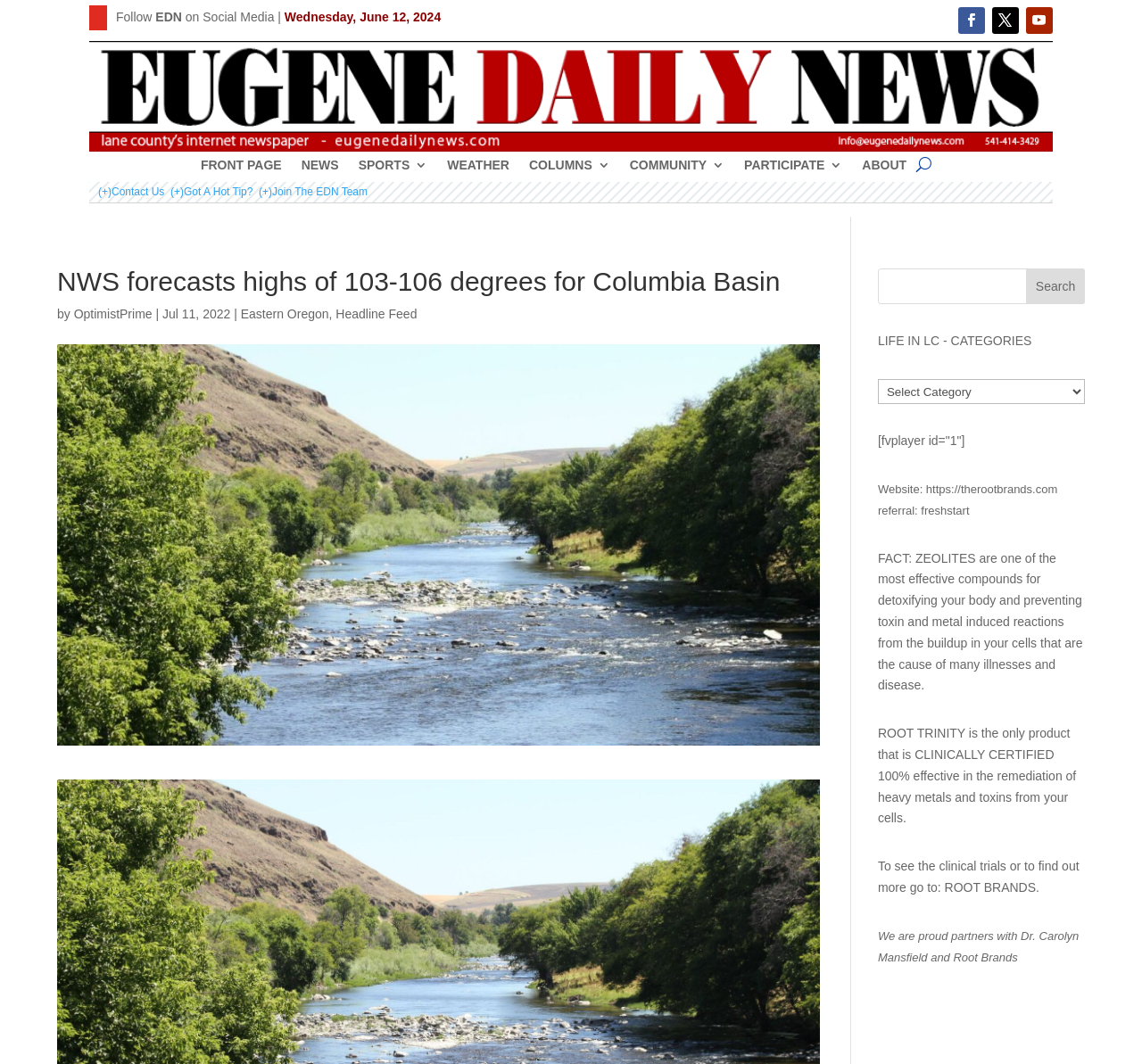Determine the bounding box for the UI element that matches this description: "Follow".

[0.839, 0.007, 0.862, 0.032]